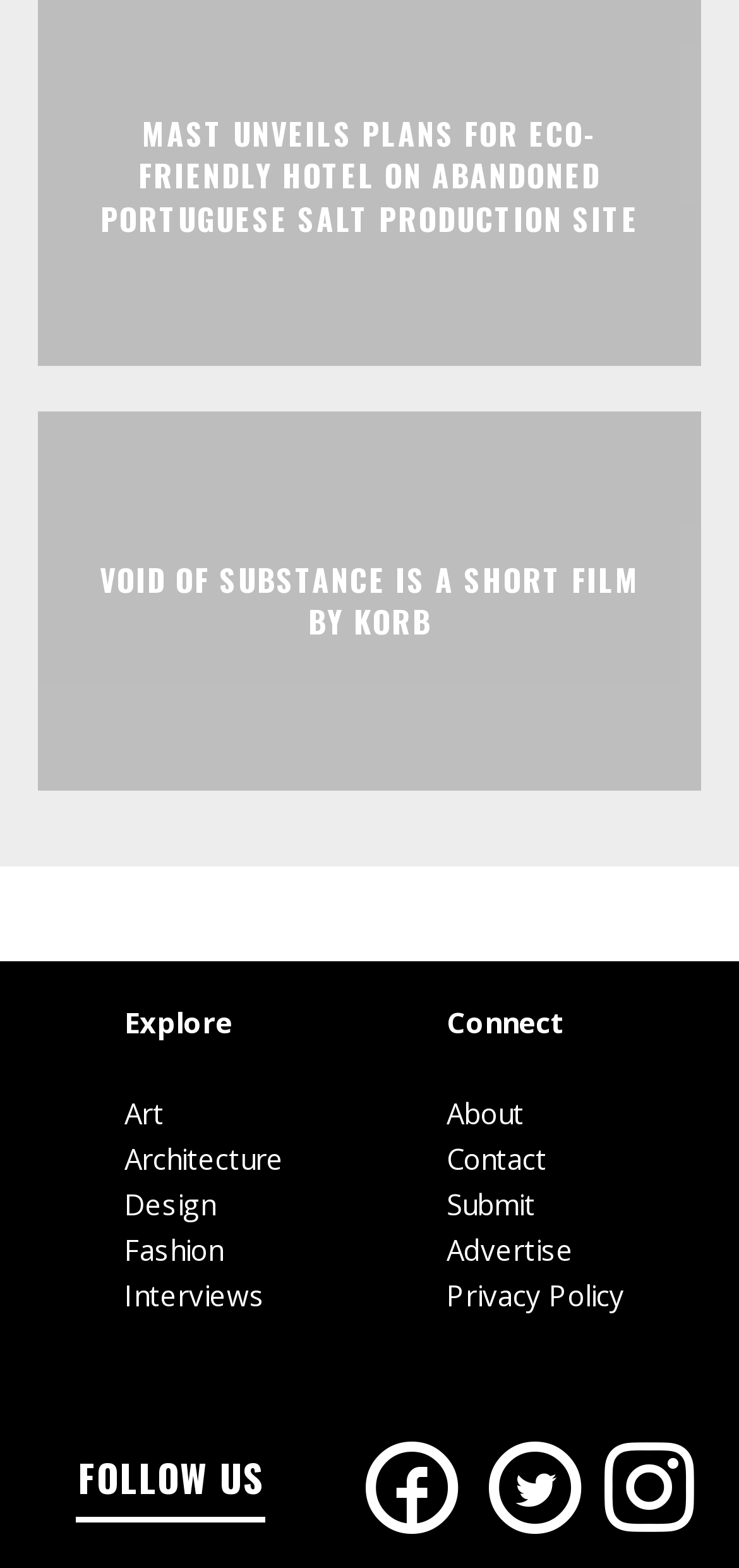Given the description: "Design", determine the bounding box coordinates of the UI element. The coordinates should be formatted as four float numbers between 0 and 1, [left, top, right, bottom].

[0.168, 0.756, 0.291, 0.78]